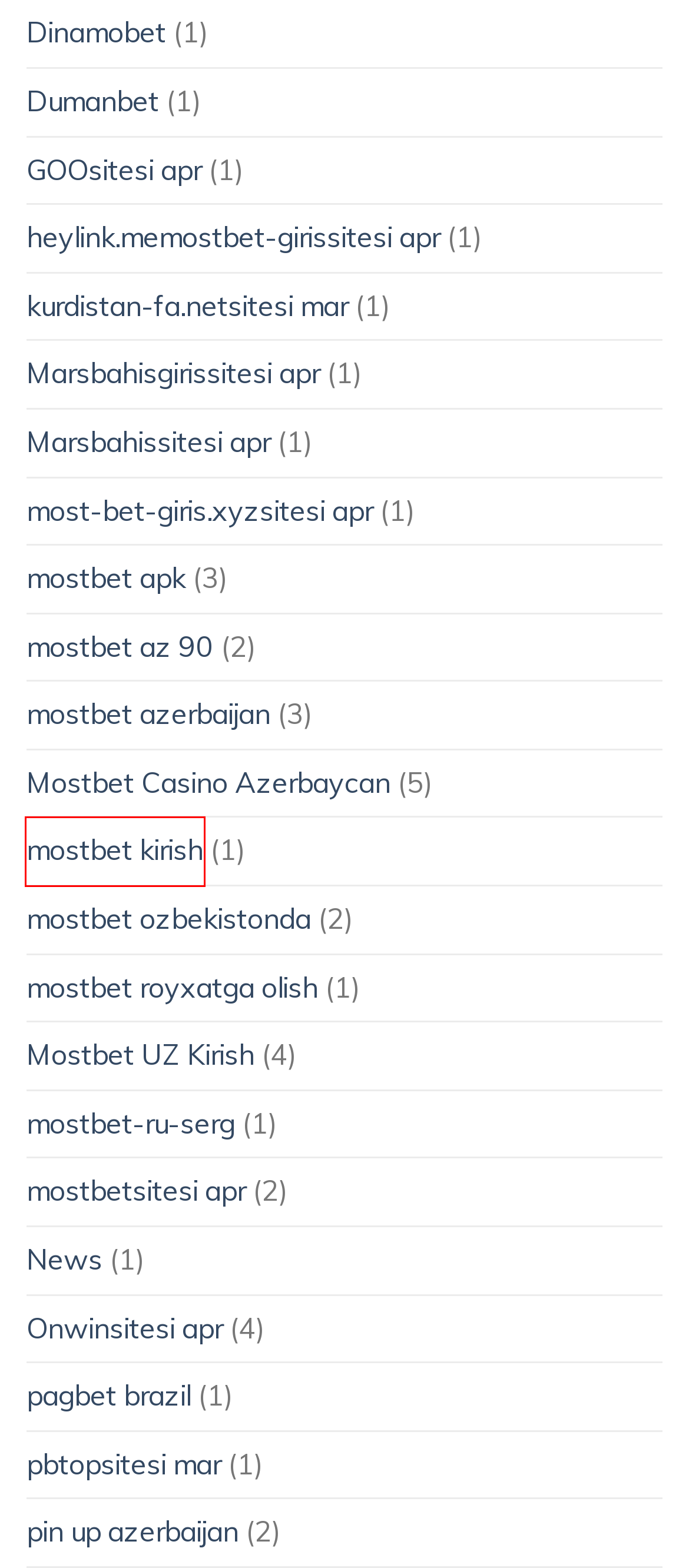After examining the screenshot of a webpage with a red bounding box, choose the most accurate webpage description that corresponds to the new page after clicking the element inside the red box. Here are the candidates:
A. mostbet ozbekistonda – NAM VU DOWN AND FEATHER
B. mostbet kirish – NAM VU DOWN AND FEATHER
C. pagbet brazil – NAM VU DOWN AND FEATHER
D. kurdistan-fa.netsitesi mar – NAM VU DOWN AND FEATHER
E. mostbet azerbaijan – NAM VU DOWN AND FEATHER
F. heylink.memostbet-girissitesi apr – NAM VU DOWN AND FEATHER
G. mostbetsitesi apr – NAM VU DOWN AND FEATHER
H. News – NAM VU DOWN AND FEATHER

B